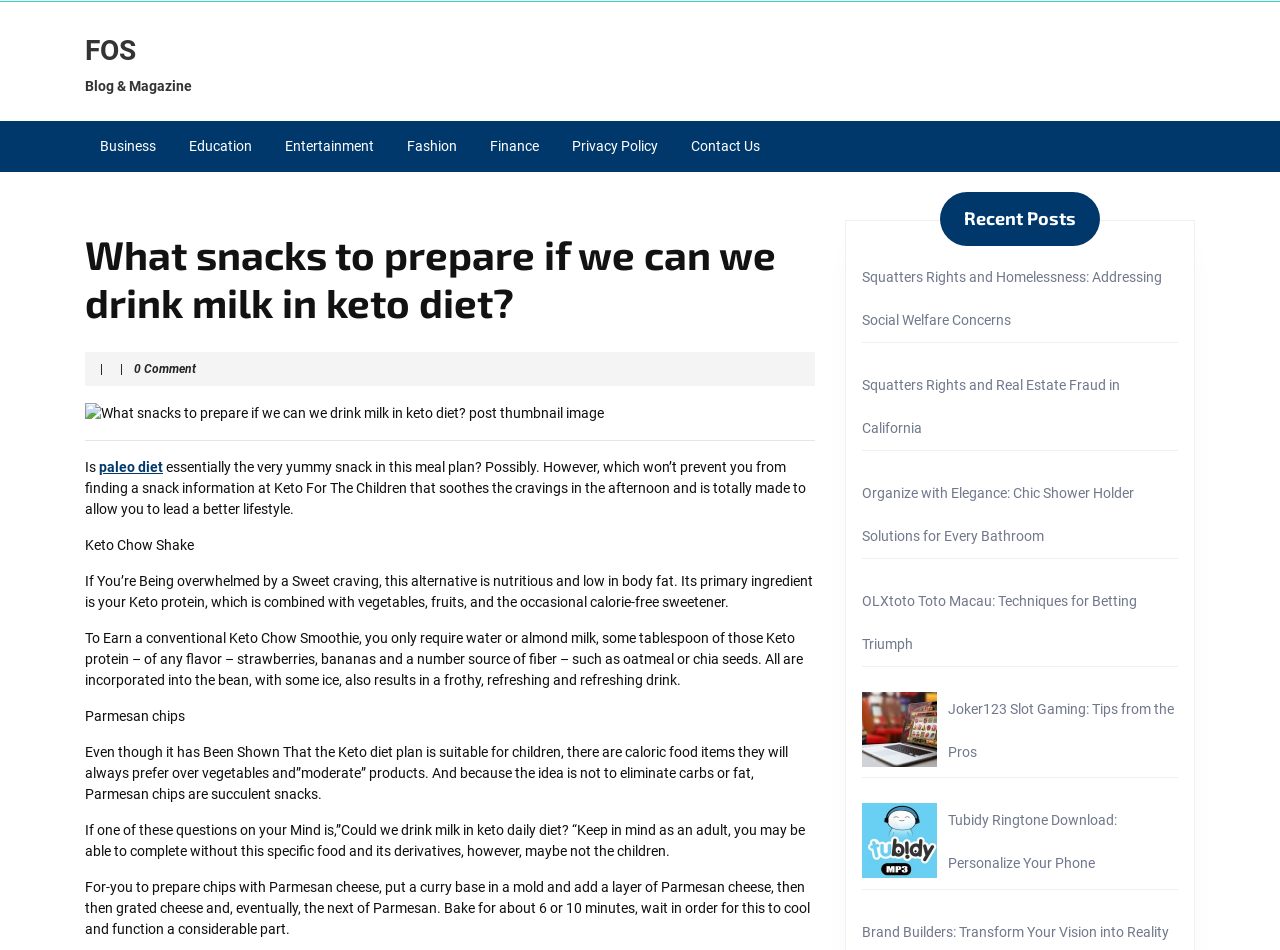Show the bounding box coordinates for the element that needs to be clicked to execute the following instruction: "Click on the 'Business' link in the top menu". Provide the coordinates in the form of four float numbers between 0 and 1, i.e., [left, top, right, bottom].

[0.066, 0.127, 0.134, 0.181]